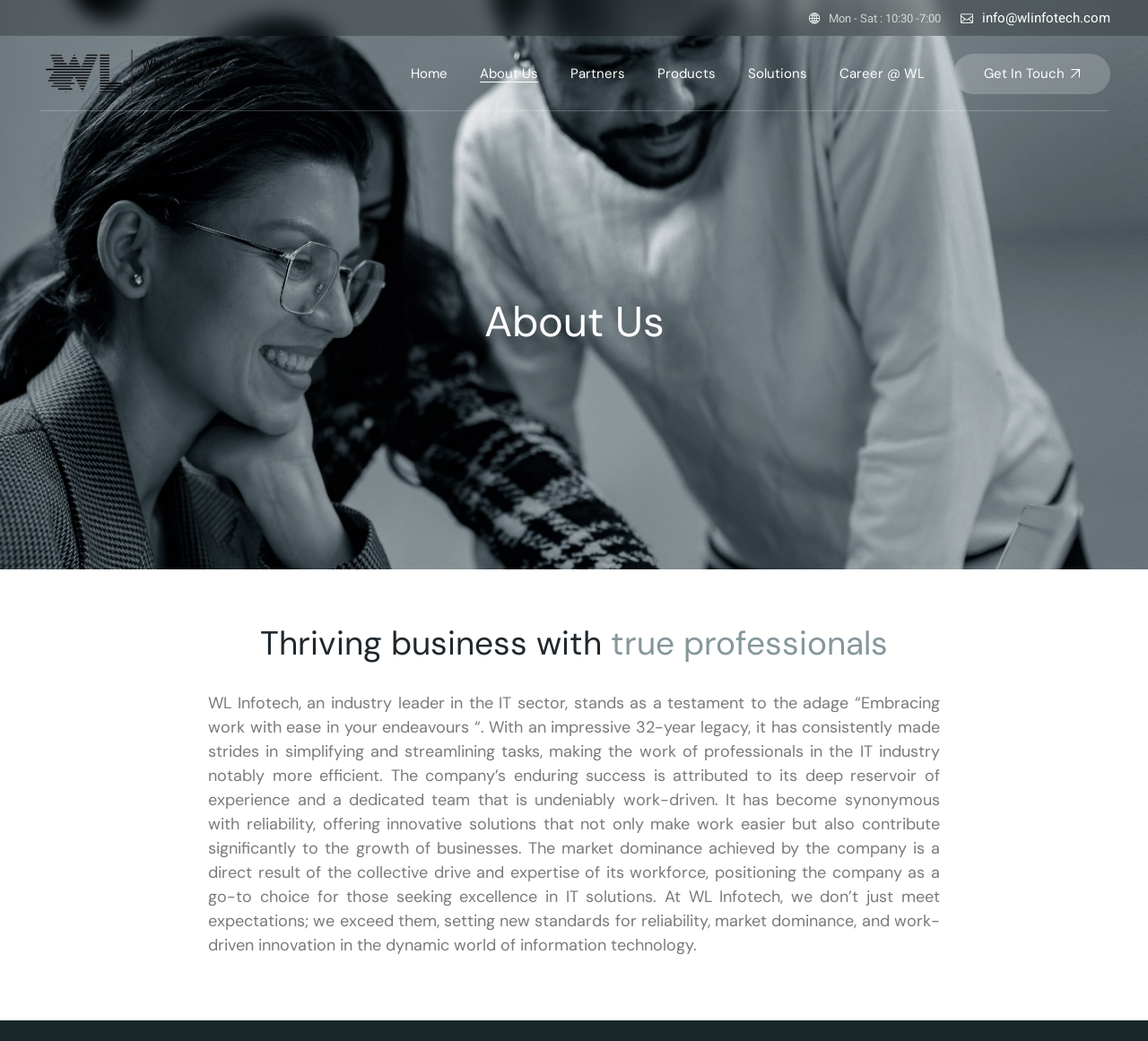How many years of legacy does WL Infotech have?
Respond to the question with a well-detailed and thorough answer.

I found the number of years of legacy by reading the static text element with the bounding box coordinates [0.181, 0.665, 0.819, 0.918], which contains the text 'With an impressive 32-year legacy...'.